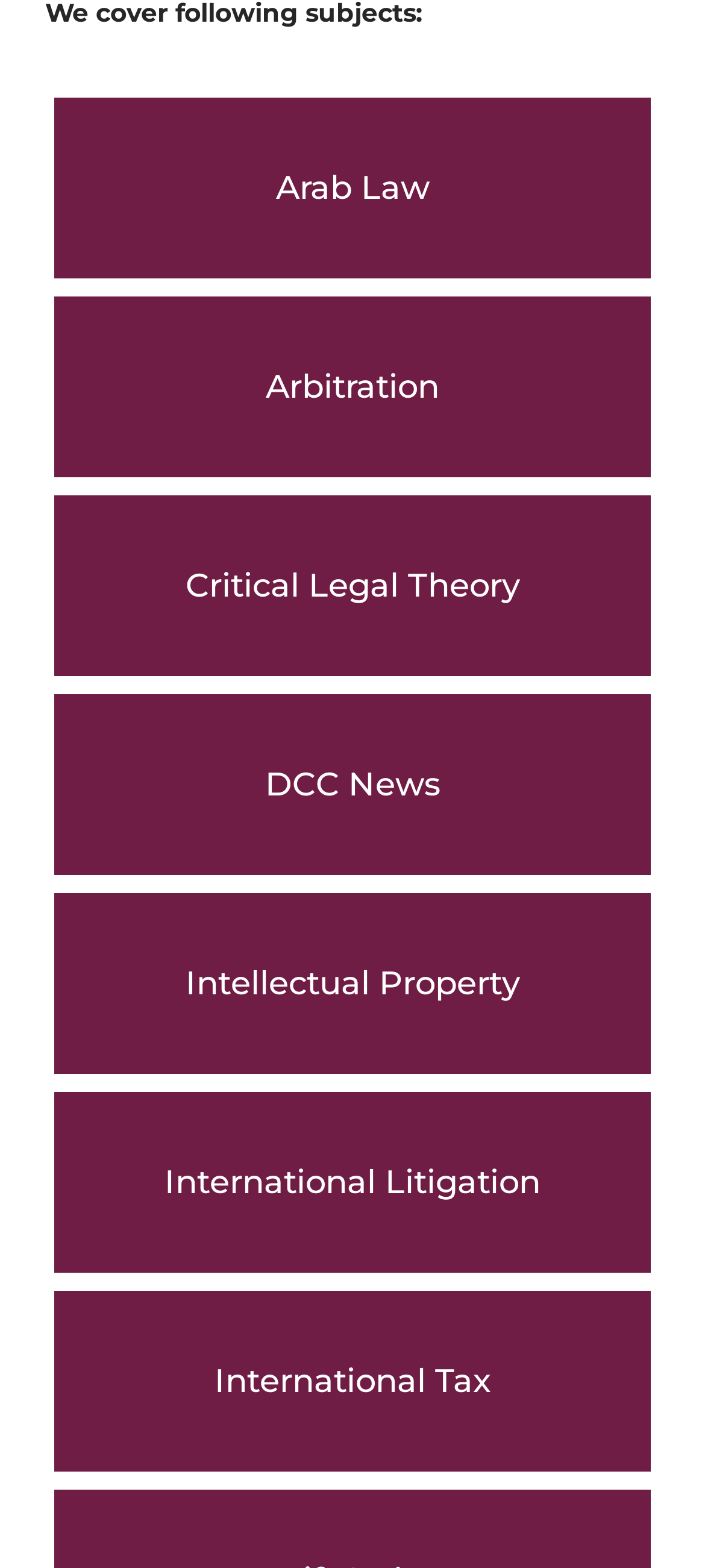What is the date of the article?
Respond to the question with a single word or phrase according to the image.

16. May, 2024